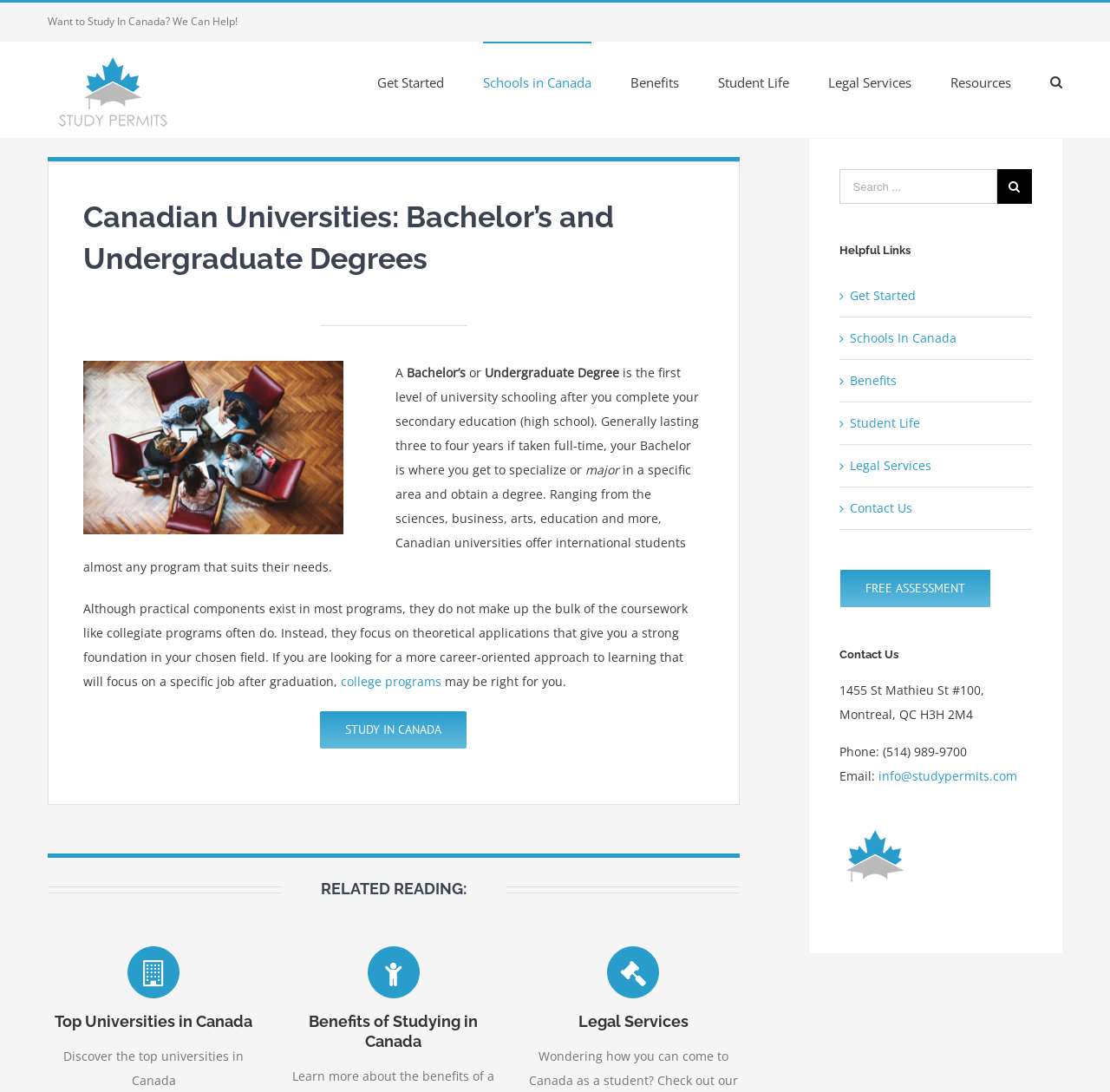Extract the bounding box coordinates for the described element: "Top Universities in Canada". The coordinates should be represented as four float numbers between 0 and 1: [left, top, right, bottom].

[0.043, 0.866, 0.234, 0.944]